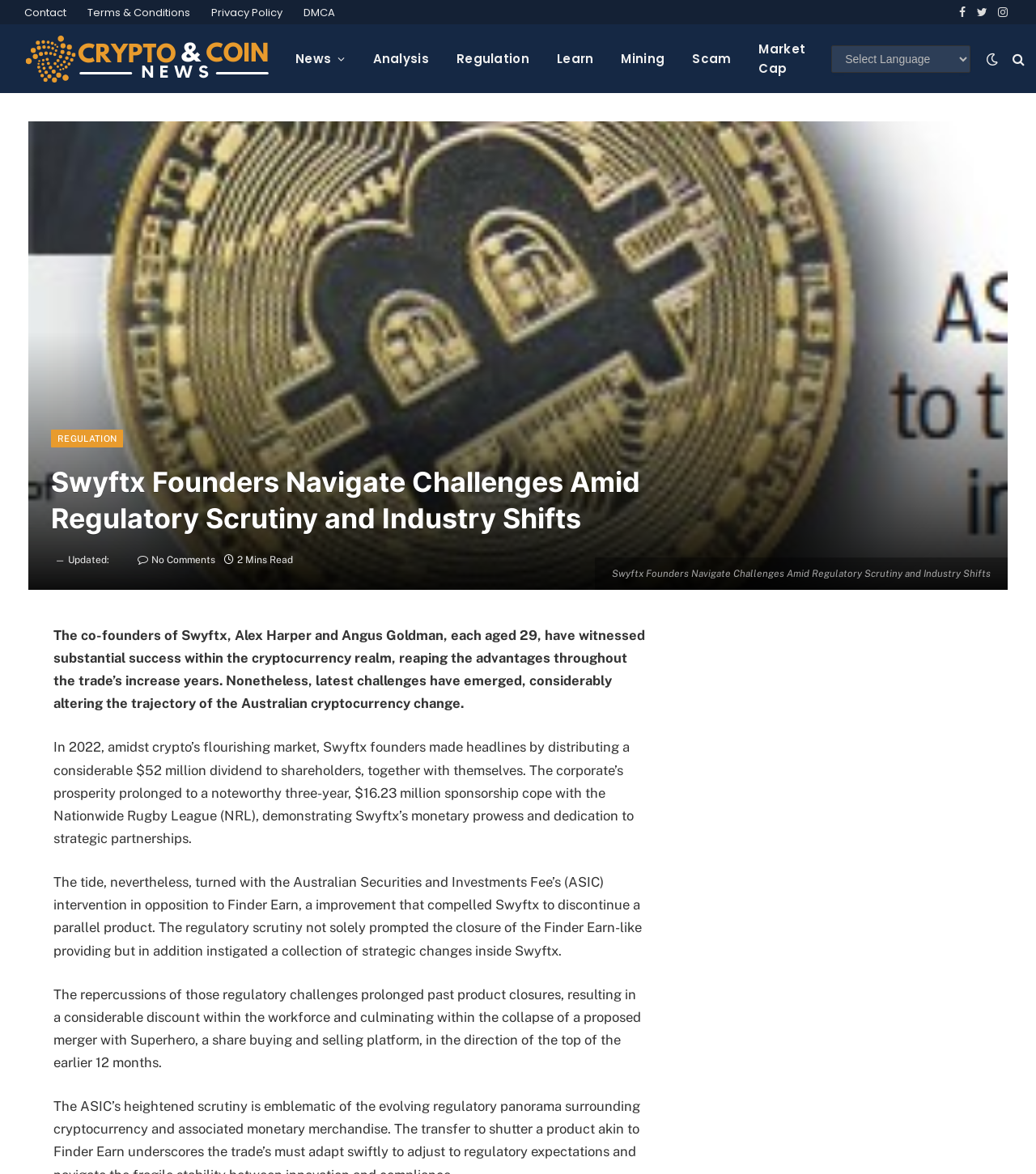Determine the coordinates of the bounding box that should be clicked to complete the instruction: "Click on Contact". The coordinates should be represented by four float numbers between 0 and 1: [left, top, right, bottom].

[0.013, 0.0, 0.074, 0.021]